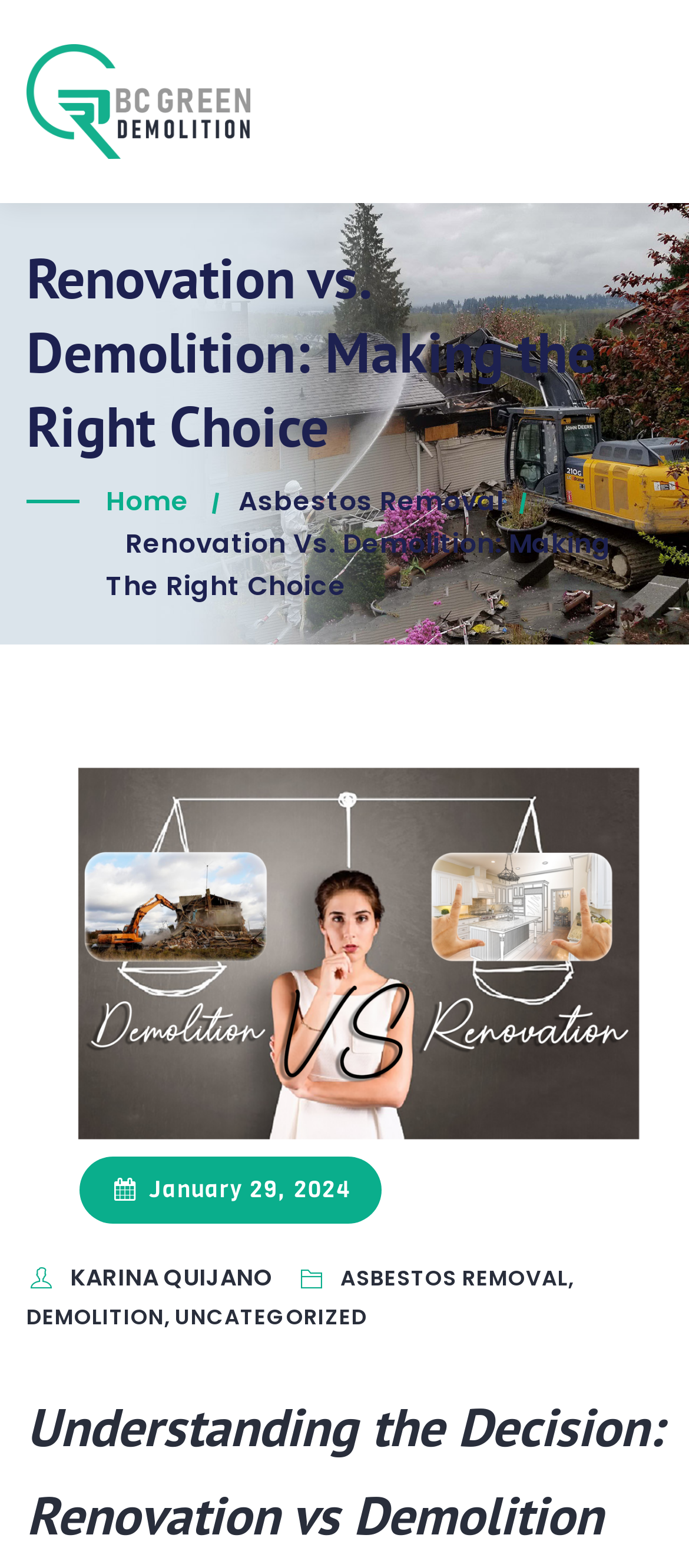What are the categories of the article?
Look at the image and answer the question with a single word or phrase.

ASBESTOS REMOVAL, DEMOLITION, UNCATEGORIZED